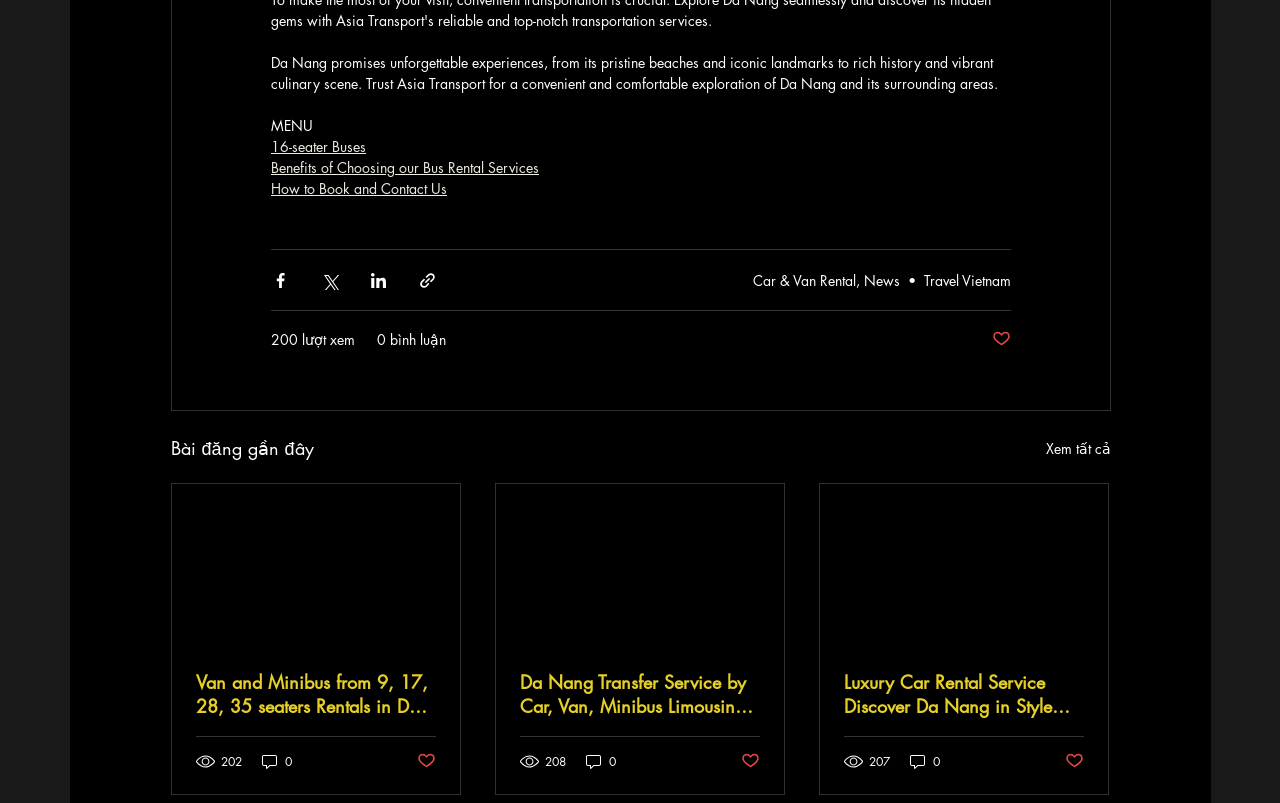Respond with a single word or phrase:
What is the title of the first article?

Van and Minibus Rentals